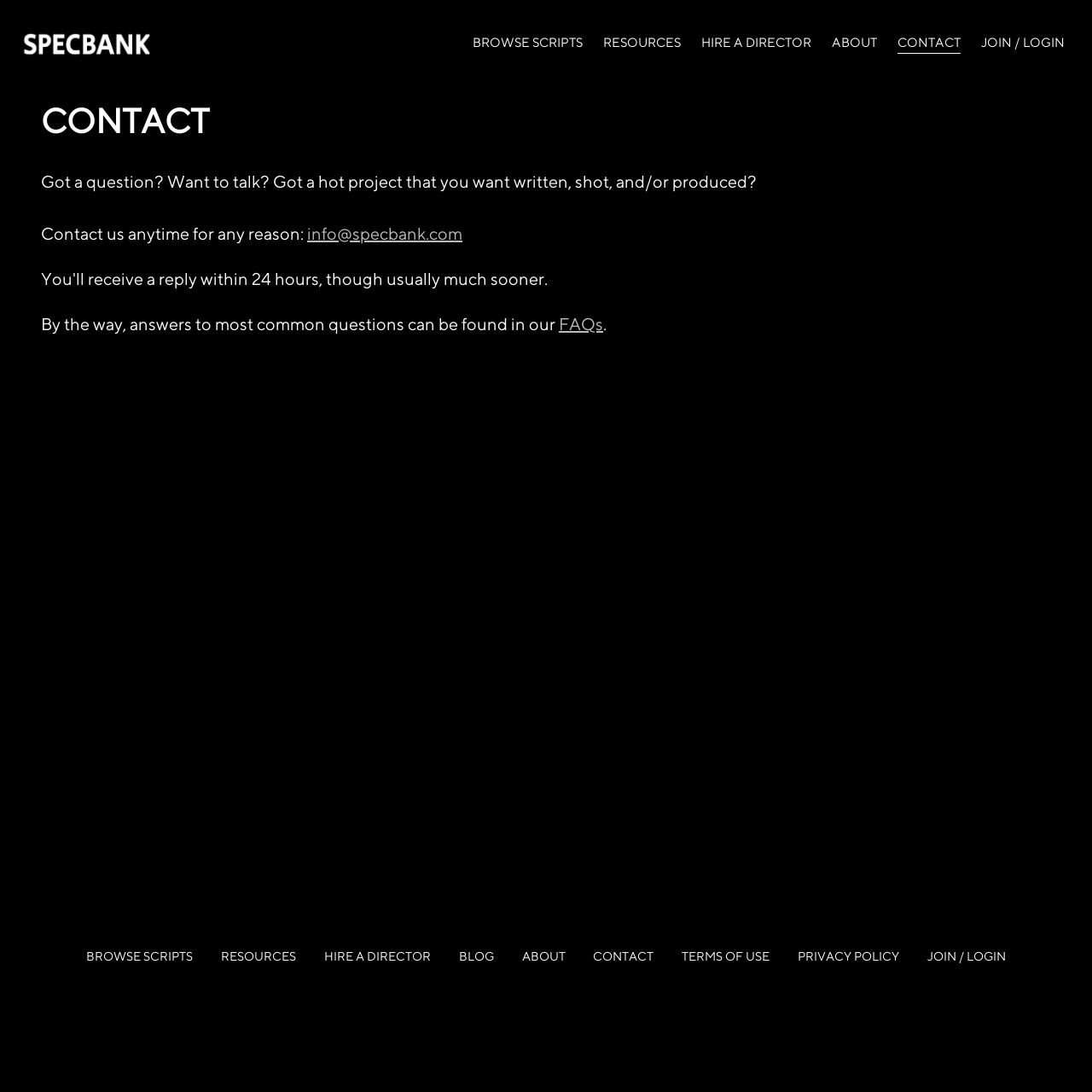Please mark the clickable region by giving the bounding box coordinates needed to complete this instruction: "Browse scripts".

[0.433, 0.024, 0.534, 0.049]